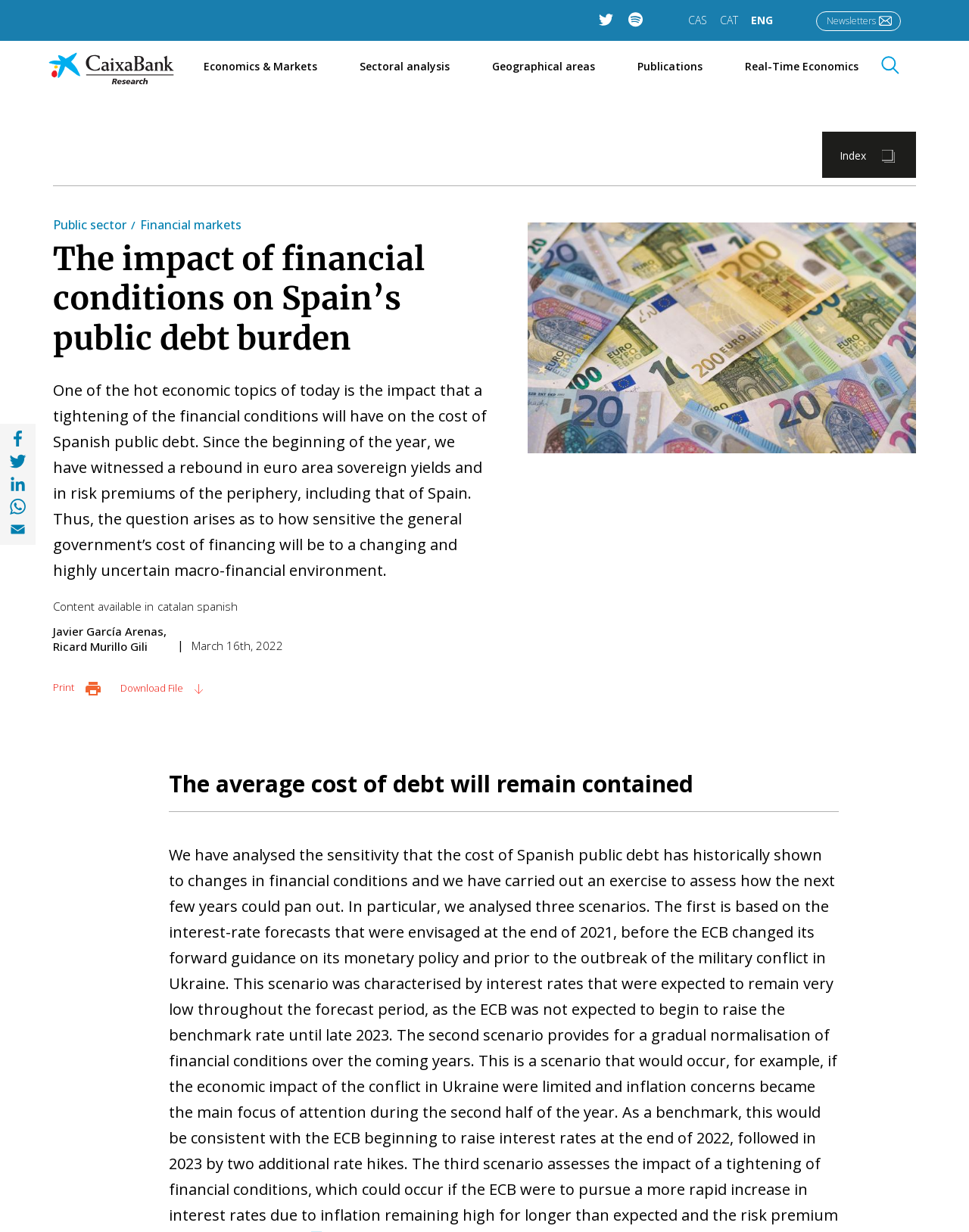What is the language of the article?
Using the visual information, reply with a single word or short phrase.

multiple